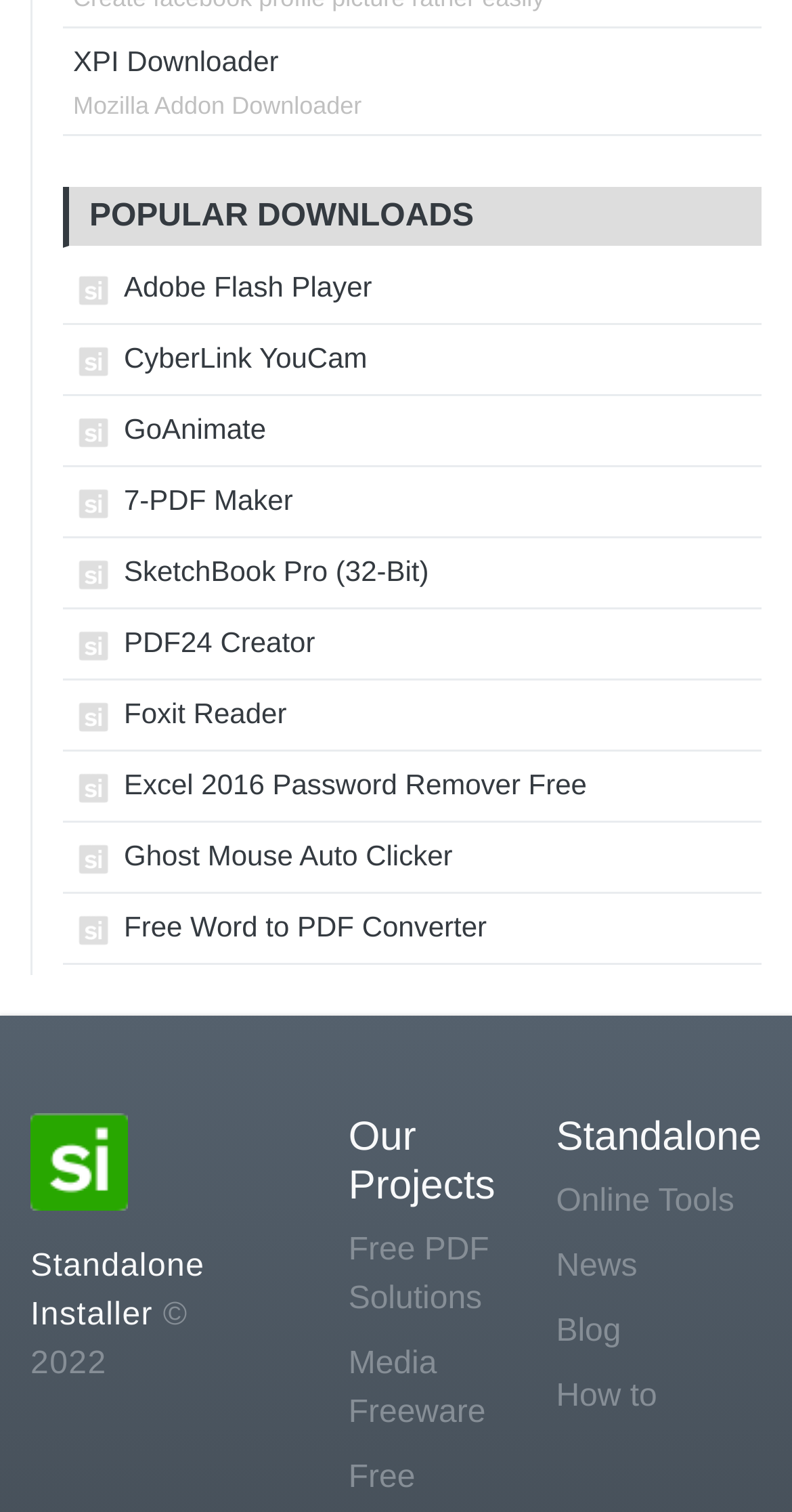Provide a one-word or one-phrase answer to the question:
How many sections are there on the webpage?

3